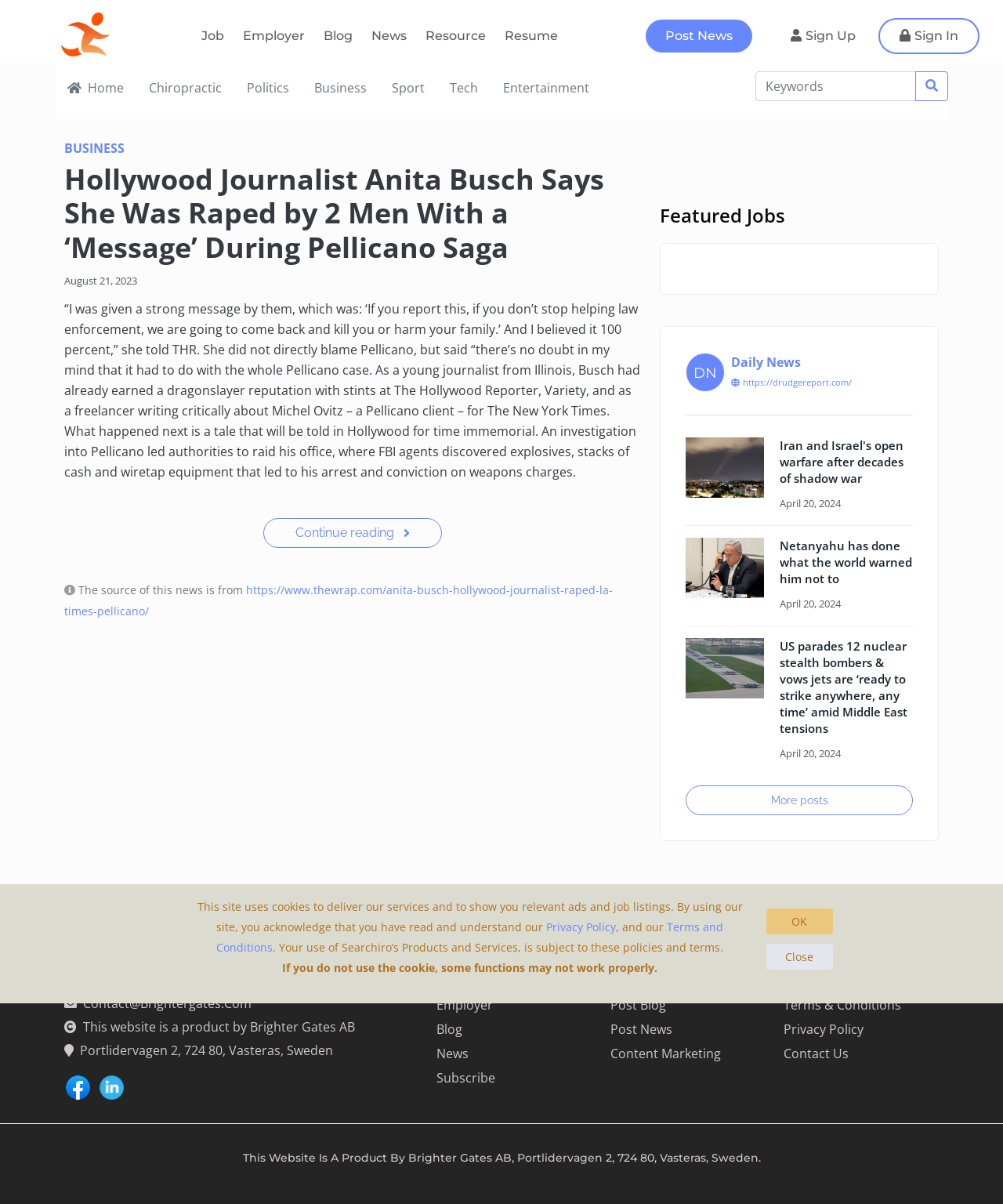What is the name of the journalist who was raped?
Offer a detailed and full explanation in response to the question.

The journalist's name is mentioned in the heading 'Hollywood Journalist Anita Busch Says She Was Raped by 2 Men With a ‘Message’ During Pellicano Saga'.